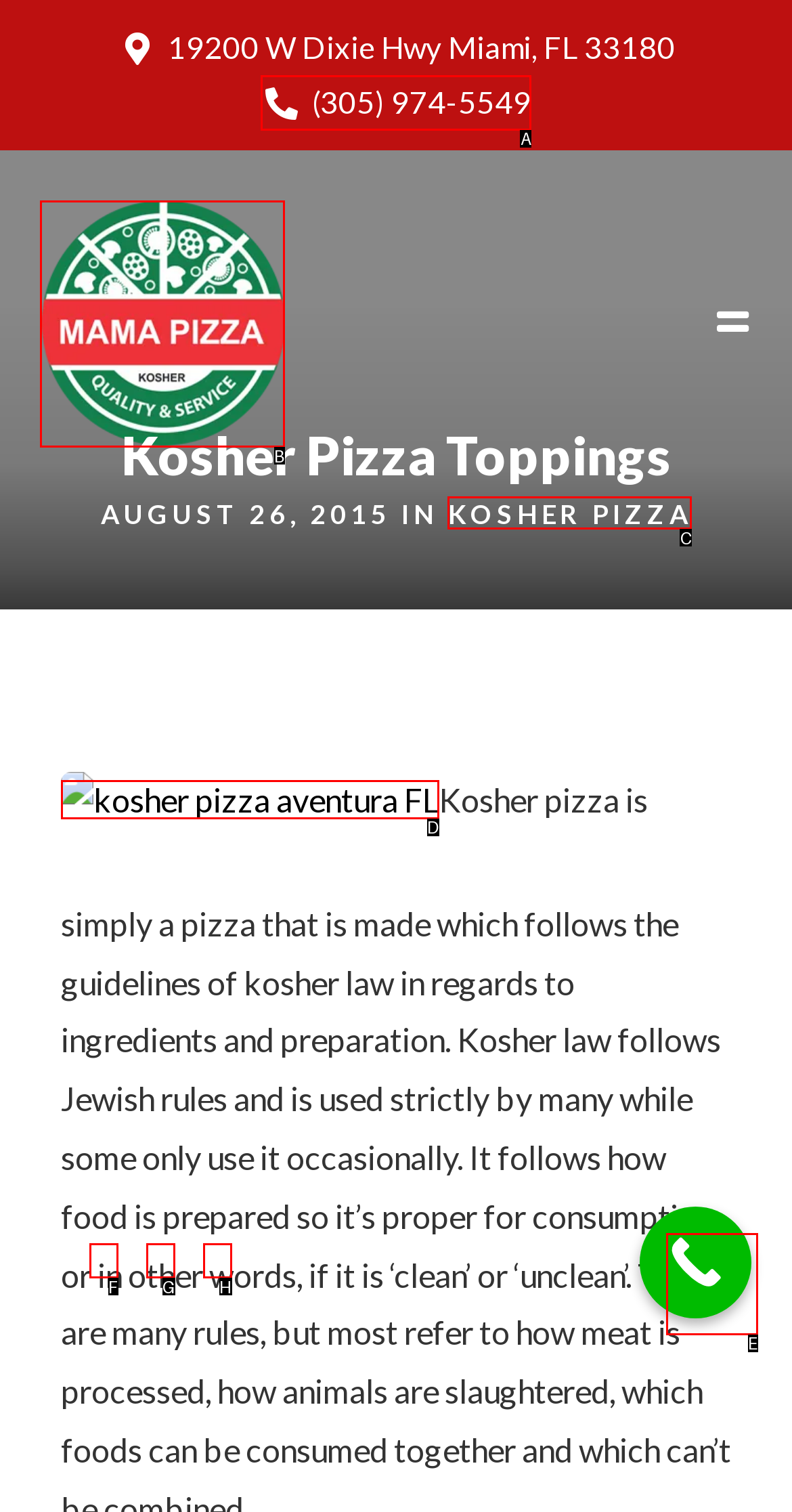Select the right option to accomplish this task: go to the homepage. Reply with the letter corresponding to the correct UI element.

B